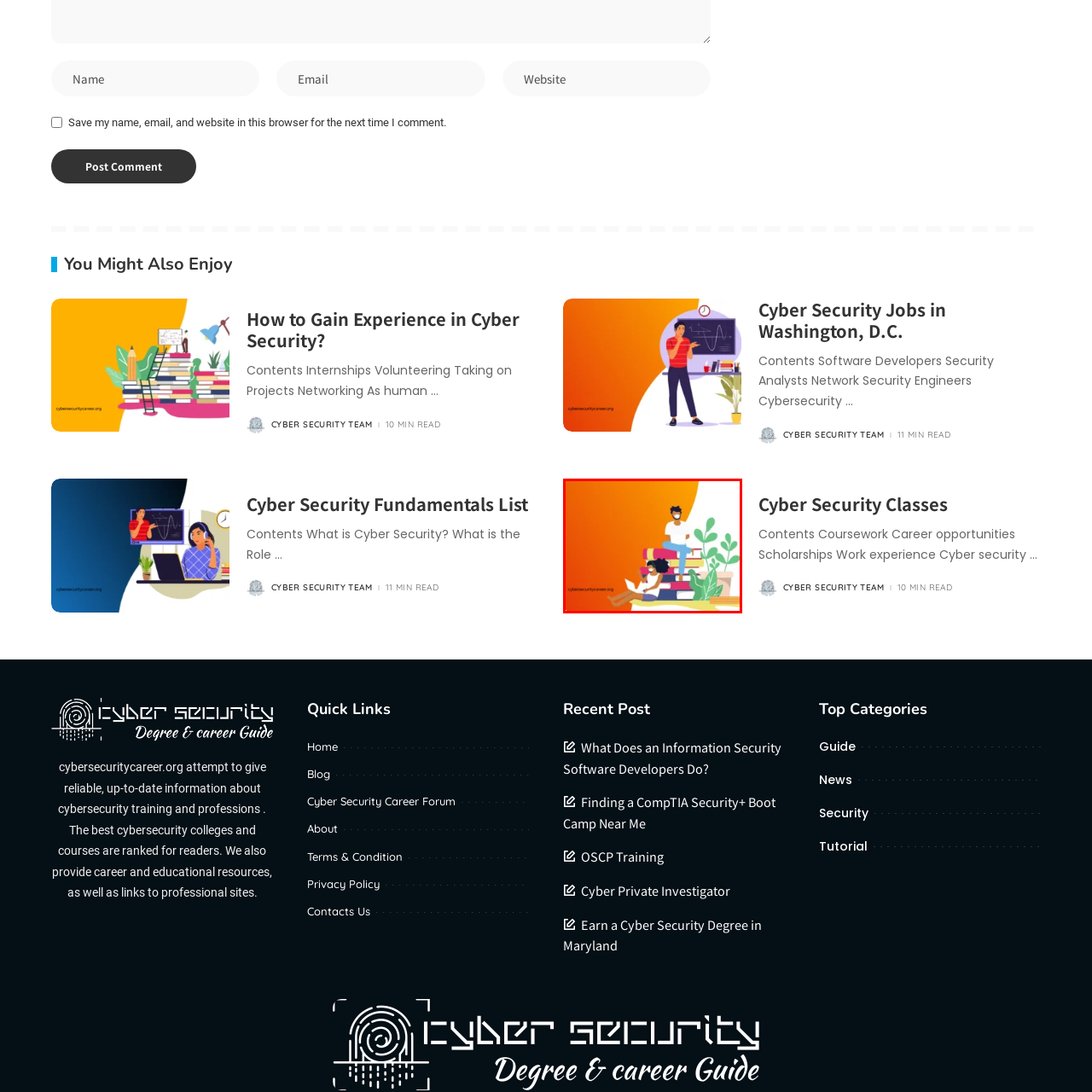Generate a detailed caption for the image contained in the red outlined area.

The image illustrates two individuals engaged in a study session, surrounded by a vibrant and inviting atmosphere. One person, seated on a stack of colorful books, appears to be intently reading, while the other, perched above, observes, both wearing face masks as a nod to safety. Lush green plants add a refreshing touch to the scene, complementing the bright orange gradient backdrop that evokes energy and enthusiasm for learning. The logo of "cybersecuritycareer.org" is subtly positioned in the corner, reinforcing the theme of education and resources in the cybersecurity field. This imagery effectively communicates the importance of knowledge and collaboration in pursuing a career in cybersecurity.